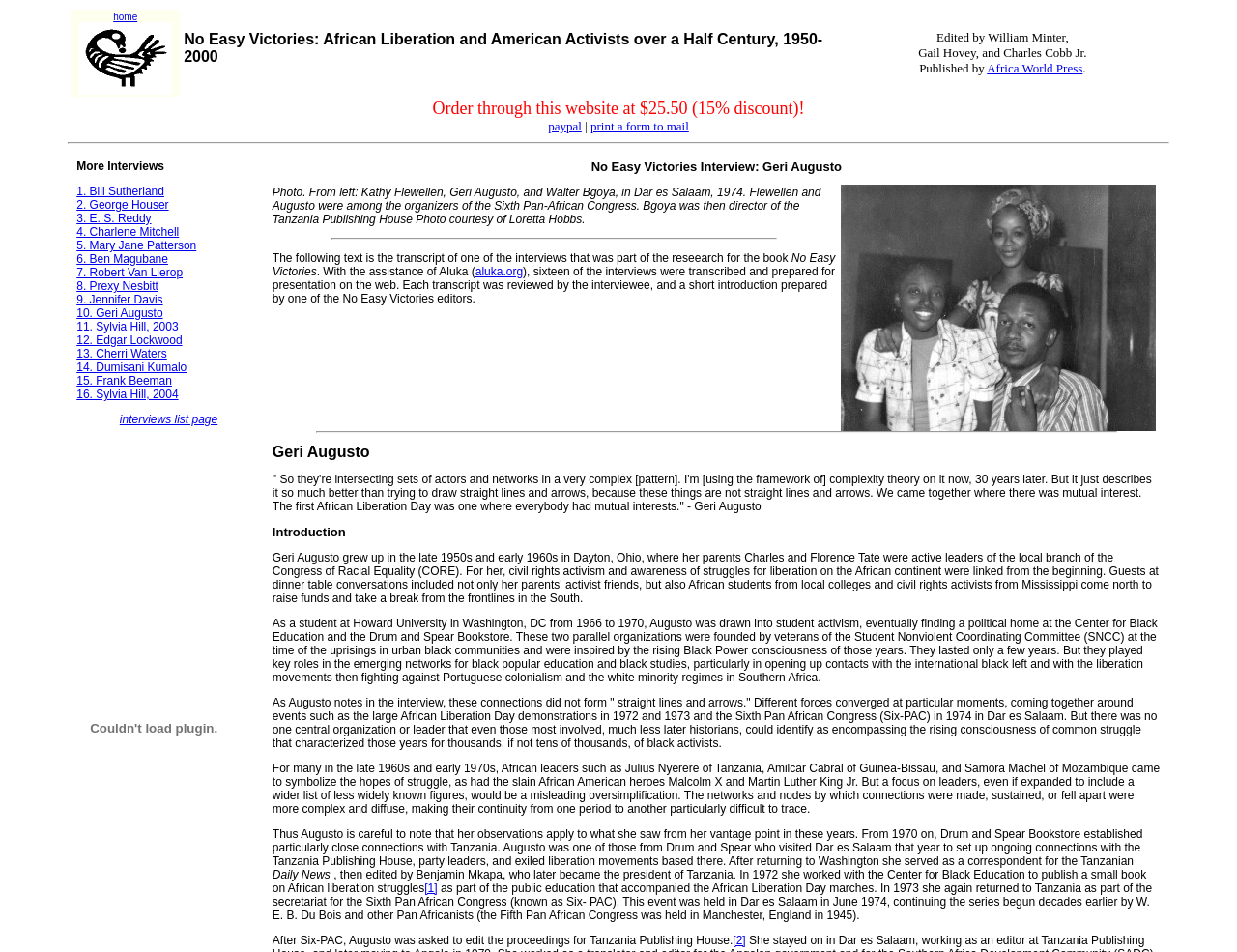Please predict the bounding box coordinates of the element's region where a click is necessary to complete the following instruction: "click on the 'home' link". The coordinates should be represented by four float numbers between 0 and 1, i.e., [left, top, right, bottom].

[0.092, 0.012, 0.111, 0.023]